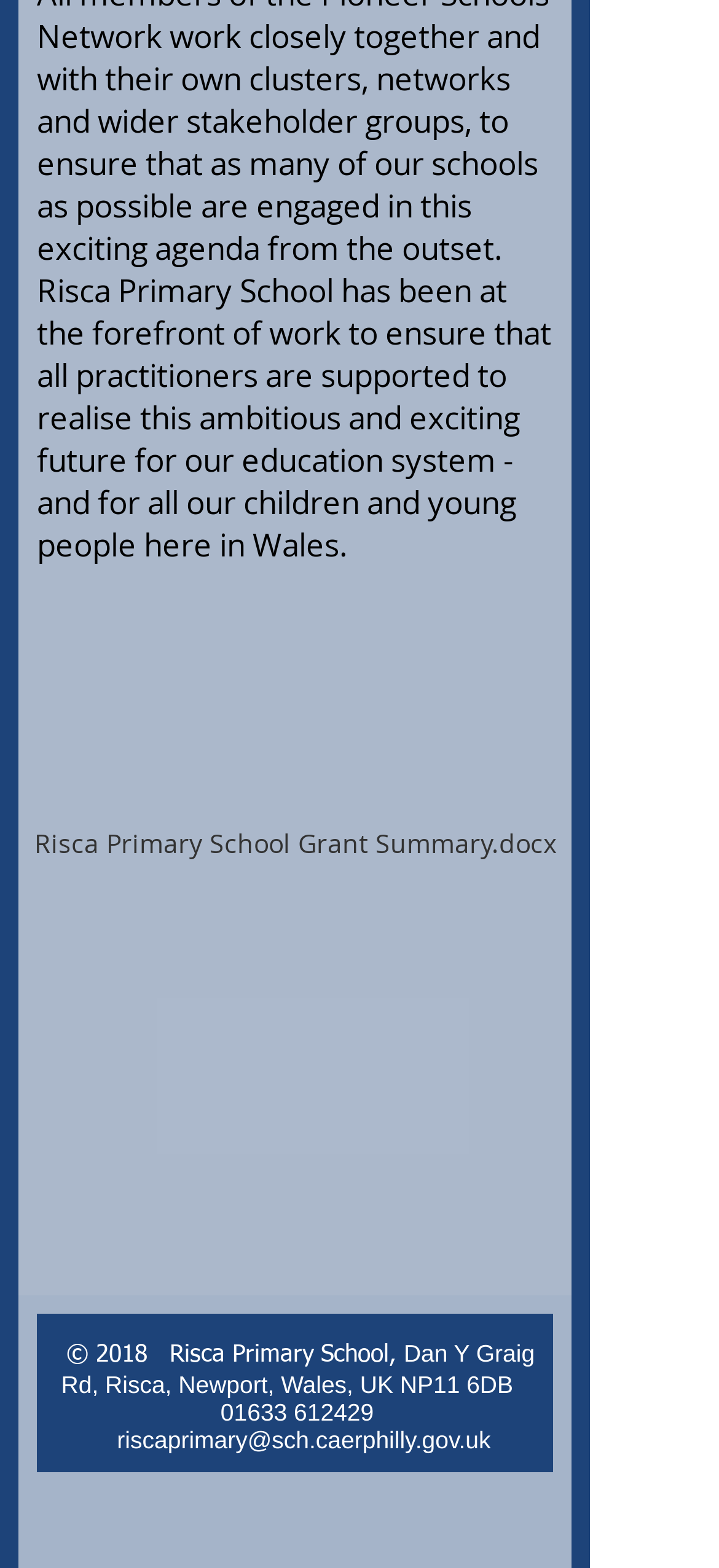Consider the image and give a detailed and elaborate answer to the question: 
What is the email address of the school?

The email address of the school can be found in the footer section of the webpage, where the address and contact information are provided. The link 'riscaprimary@sch.caerphilly.gov.uk' is the email address of the school.